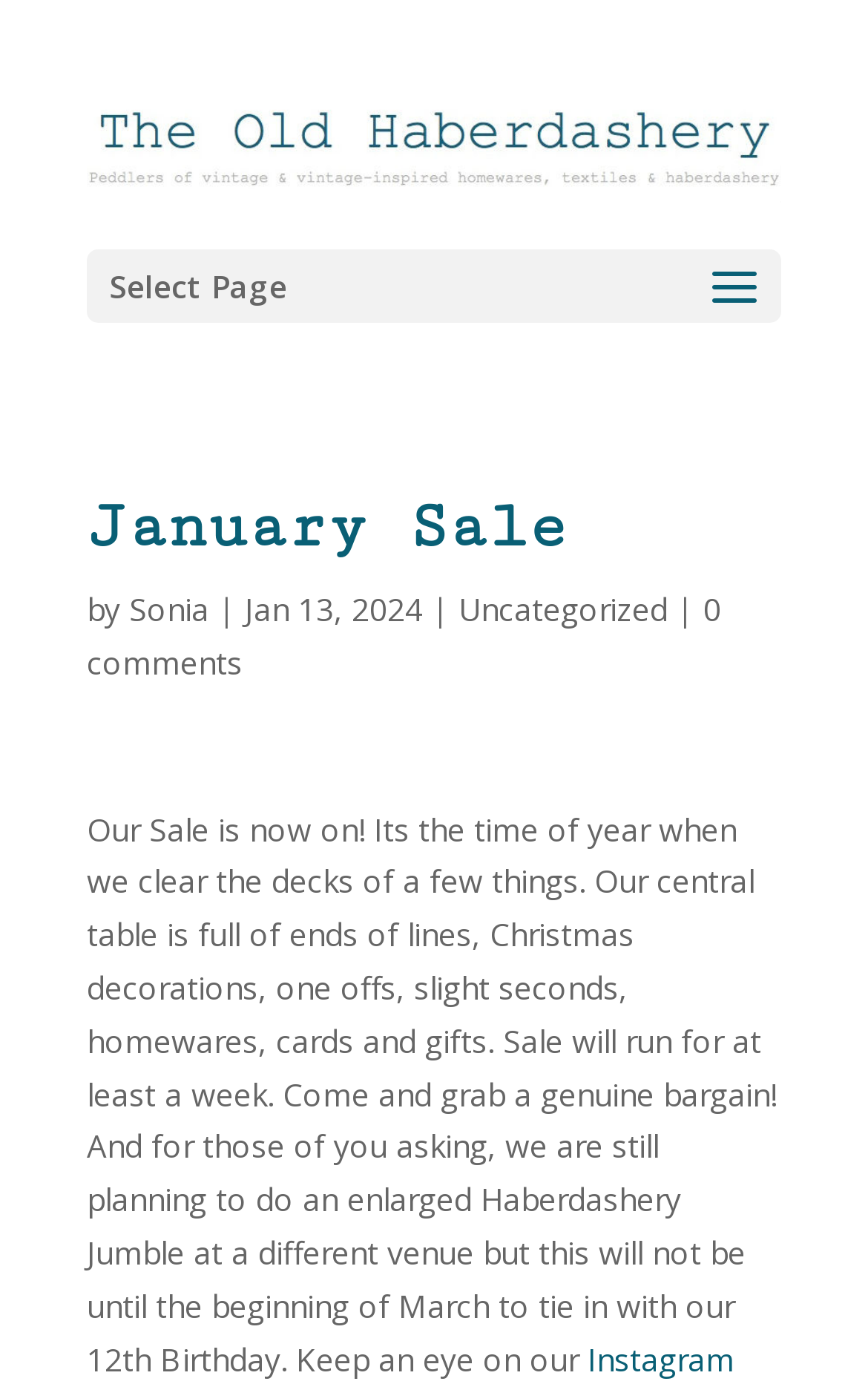What is the date of the post?
Based on the image, give a concise answer in the form of a single word or short phrase.

Jan 13, 2024